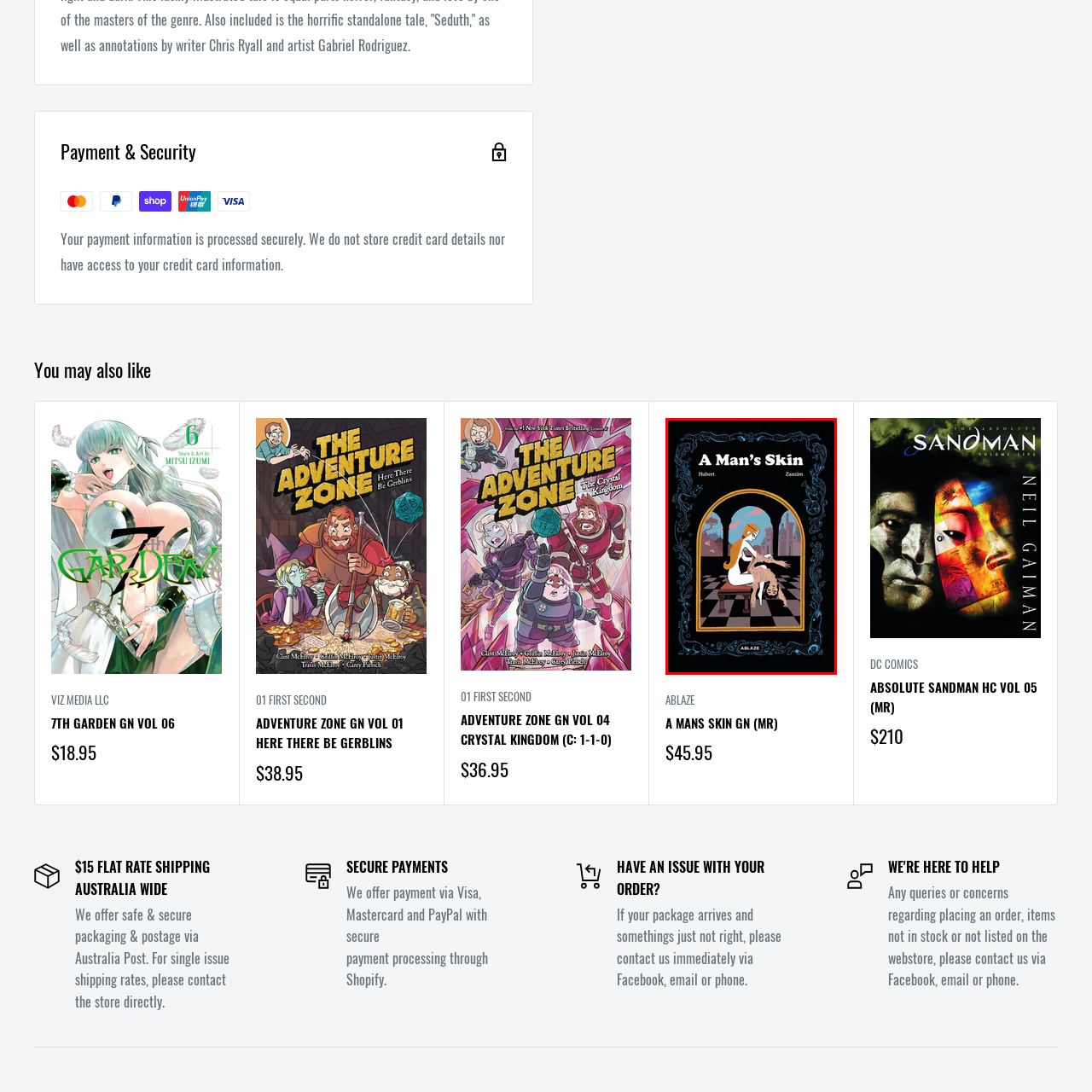Who is the illustrator of the graphic novel? Analyze the image within the red bounding box and give a one-word or short-phrase response.

Zanzim